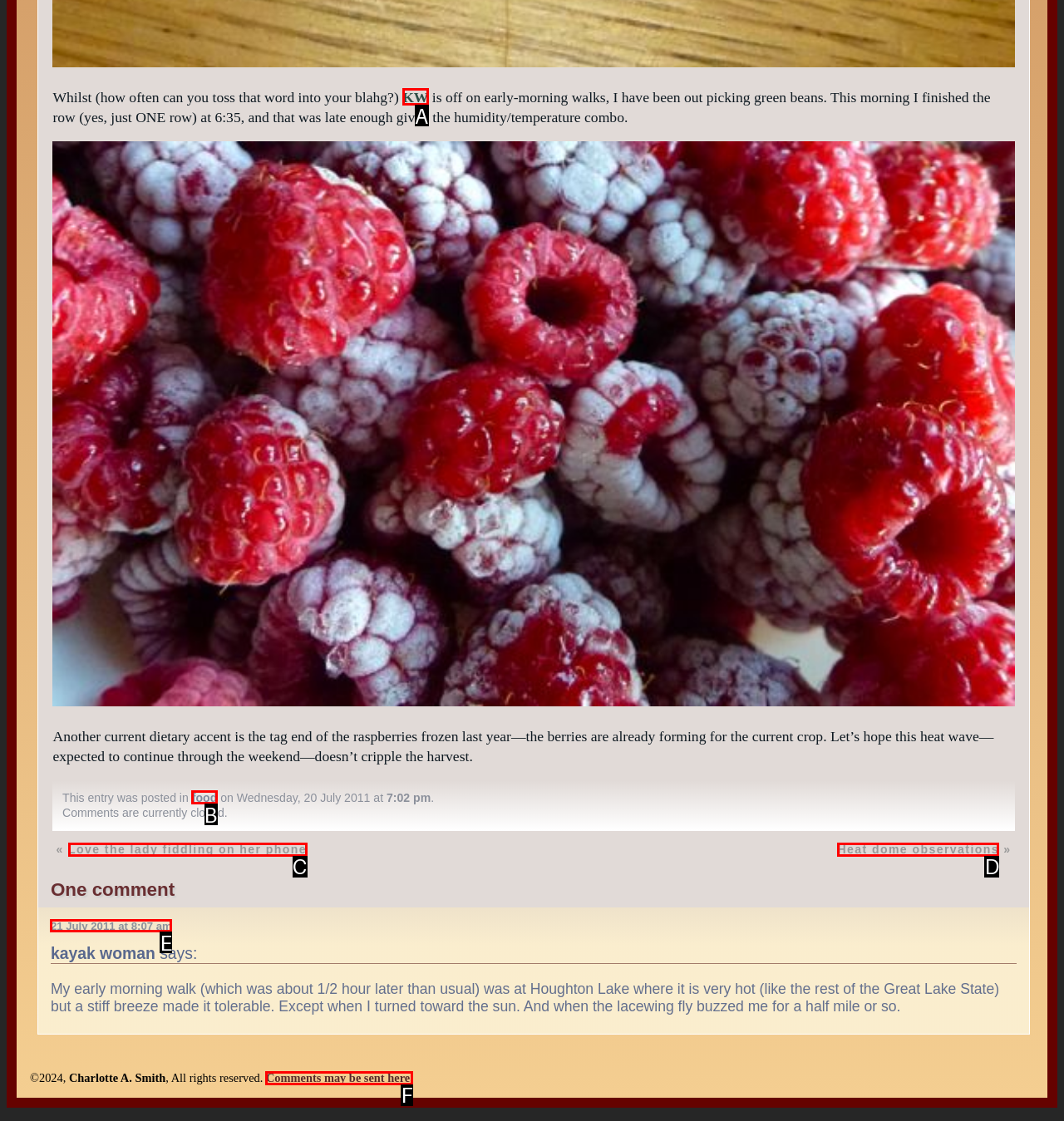Based on the element described as: Heat dome observations
Find and respond with the letter of the correct UI element.

D